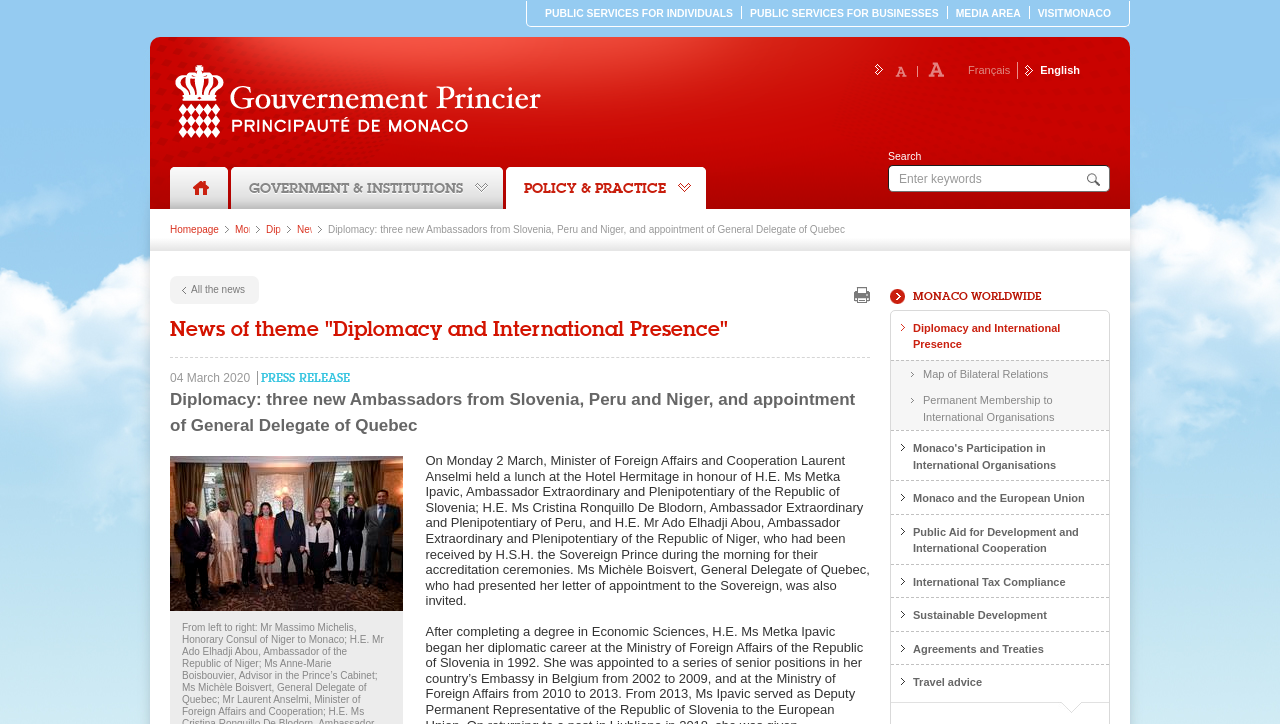How many new Ambassadors are mentioned on this webpage?
Please craft a detailed and exhaustive response to the question.

The webpage mentions the accreditation ceremonies of three new Ambassadors from Slovenia, Peru, and Niger, which indicates that there are three new Ambassadors mentioned.